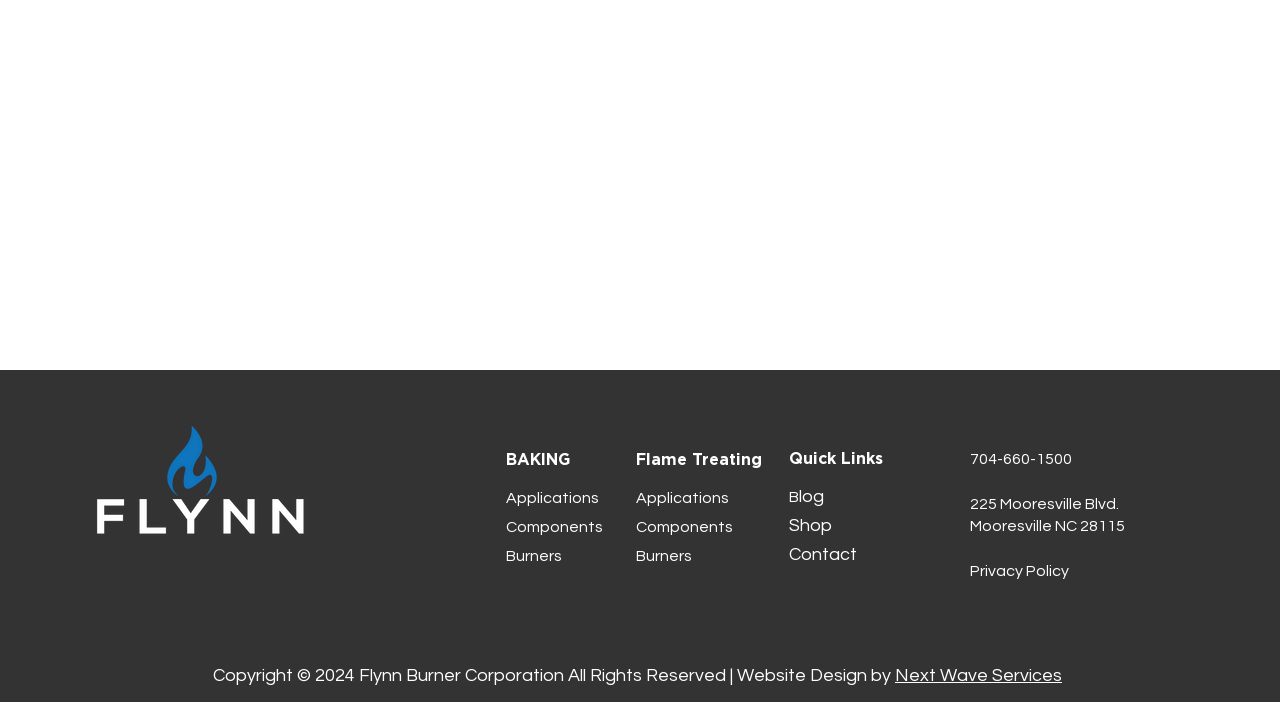Kindly provide the bounding box coordinates of the section you need to click on to fulfill the given instruction: "Click the logo".

[0.073, 0.604, 0.239, 0.764]